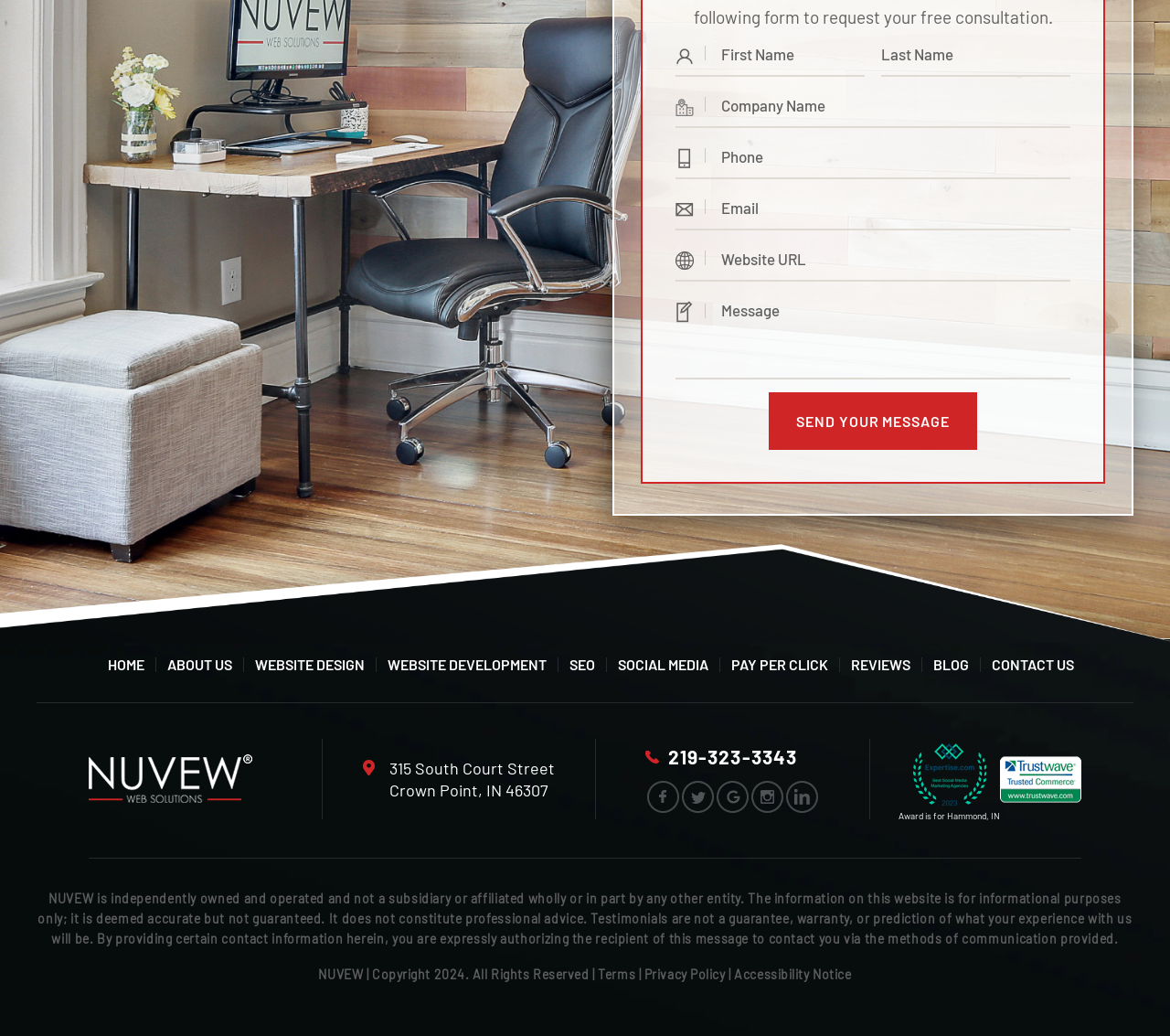Please identify the bounding box coordinates of the region to click in order to complete the given instruction: "Call the phone number 219-323-3343". The coordinates should be four float numbers between 0 and 1, i.e., [left, top, right, bottom].

[0.571, 0.719, 0.681, 0.742]